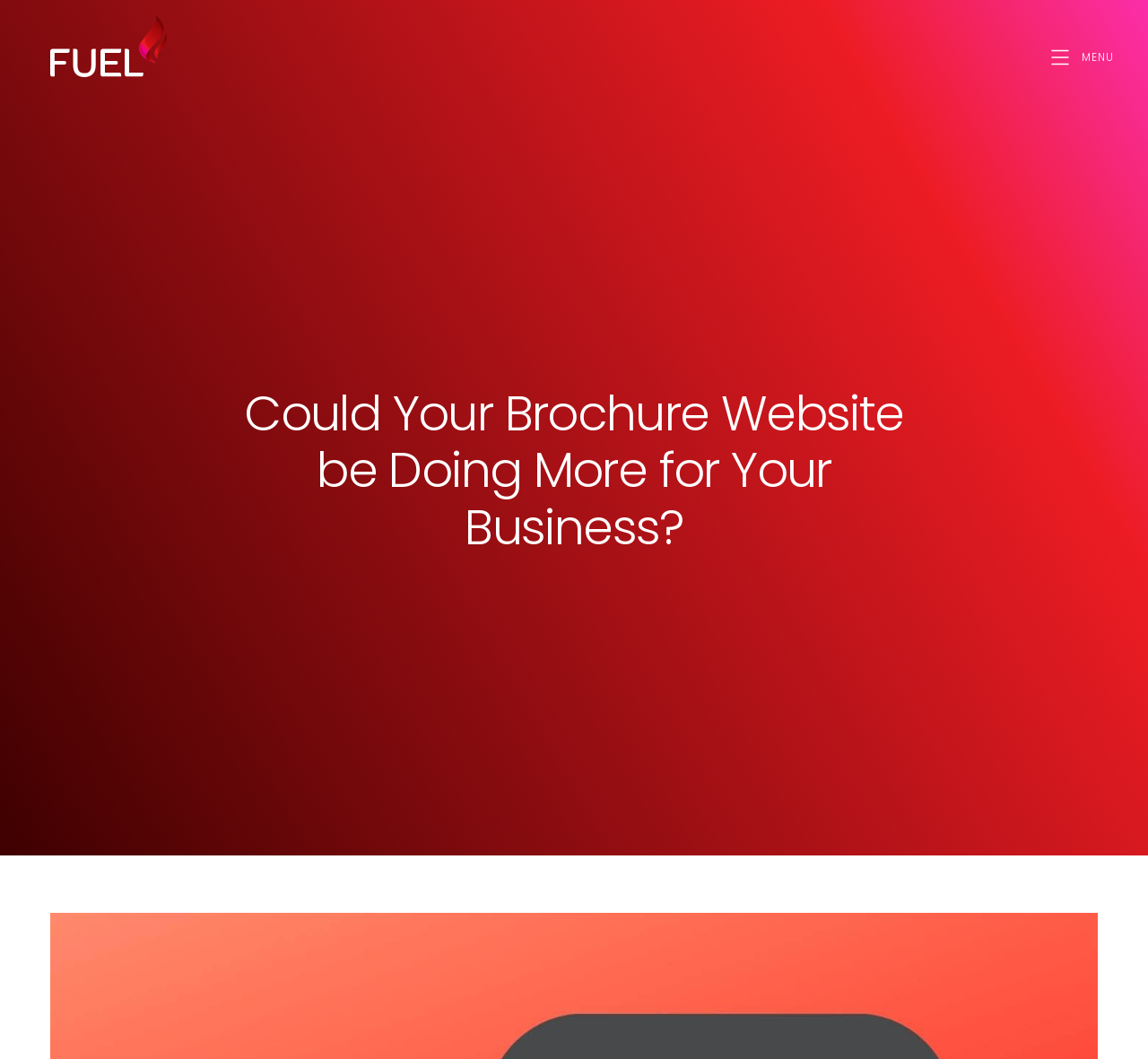What is the address of the company?
Analyze the image and deliver a detailed answer to the question.

By looking at the StaticText element with the text '8w Moana Avenue', we can determine that the address of the company is 8w Moana Avenue.